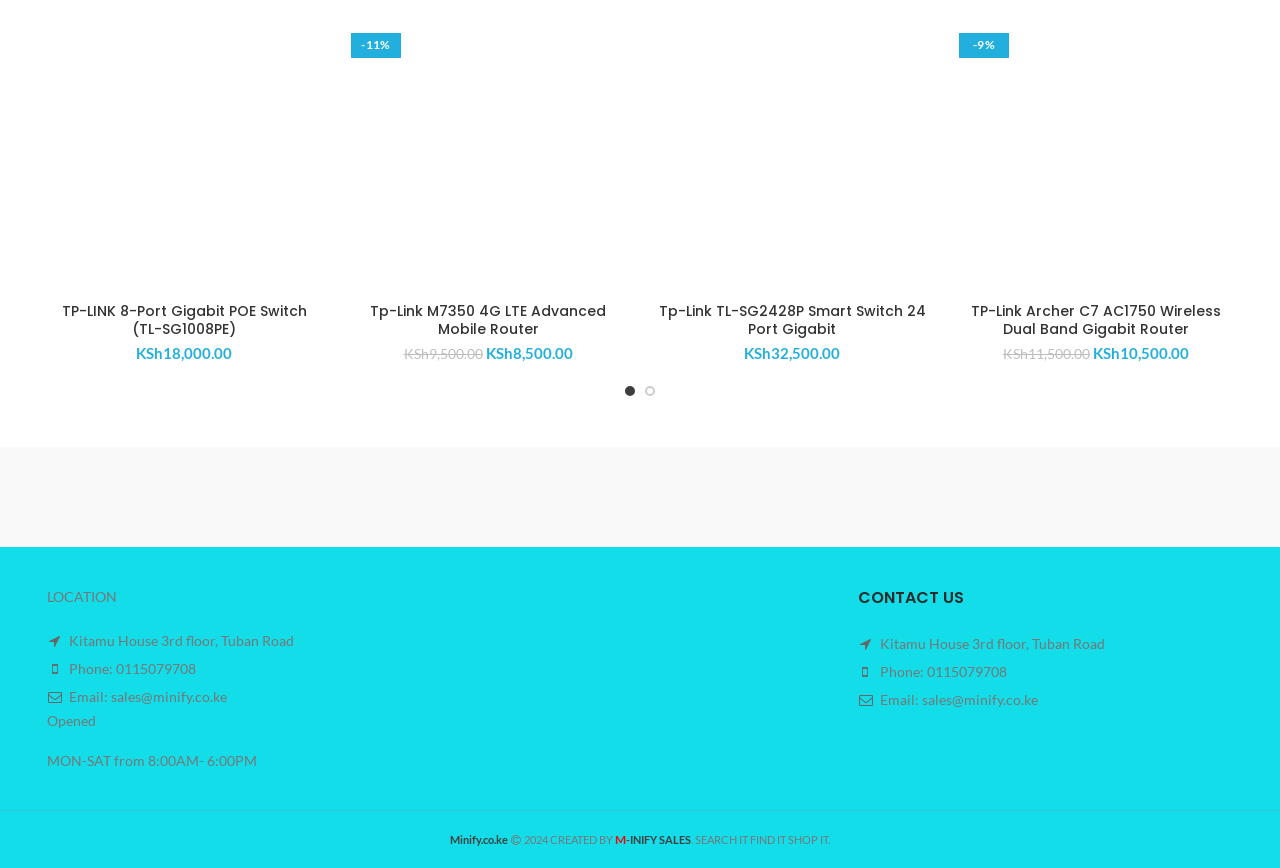Can you find the bounding box coordinates of the area I should click to execute the following instruction: "Contact us"?

[0.67, 0.677, 0.963, 0.703]